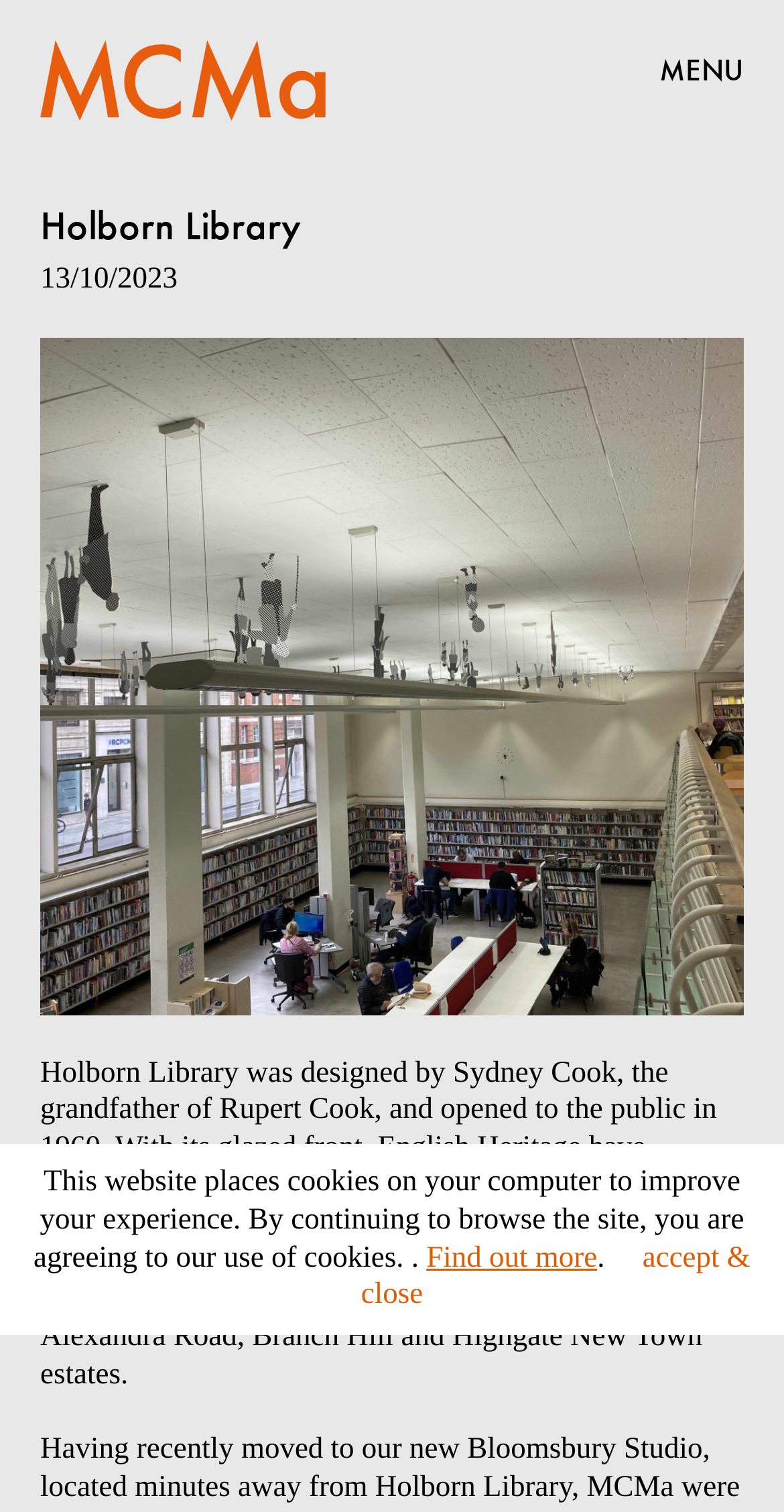Offer a detailed explanation of the webpage layout and contents.

The webpage is about Holborn Library, designed by Sydney Cook, and opened to the public in 1960. At the top left of the page, there is a link and an image, likely a logo, next to each other. On the top right, there is a button labeled "Open Menu" with the text "MENU" beside it. 

Below the top section, there is a header with the title "Holborn Library" and a date "13/10/2023" below it. Underneath the header, there is a large figure, likely an image of the library, taking up most of the page's width. 

Below the figure, there is a block of text describing the history of Holborn Library, its design, and its significance. The text also mentions Sydney Cook's role as the Borough Architect and his housing programme. 

At the bottom of the page, there is a notice about the website's use of cookies, stating that by continuing to browse the site, users are agreeing to the use of cookies. Next to the notice, there are two links: "Find out more" and "accept & close".